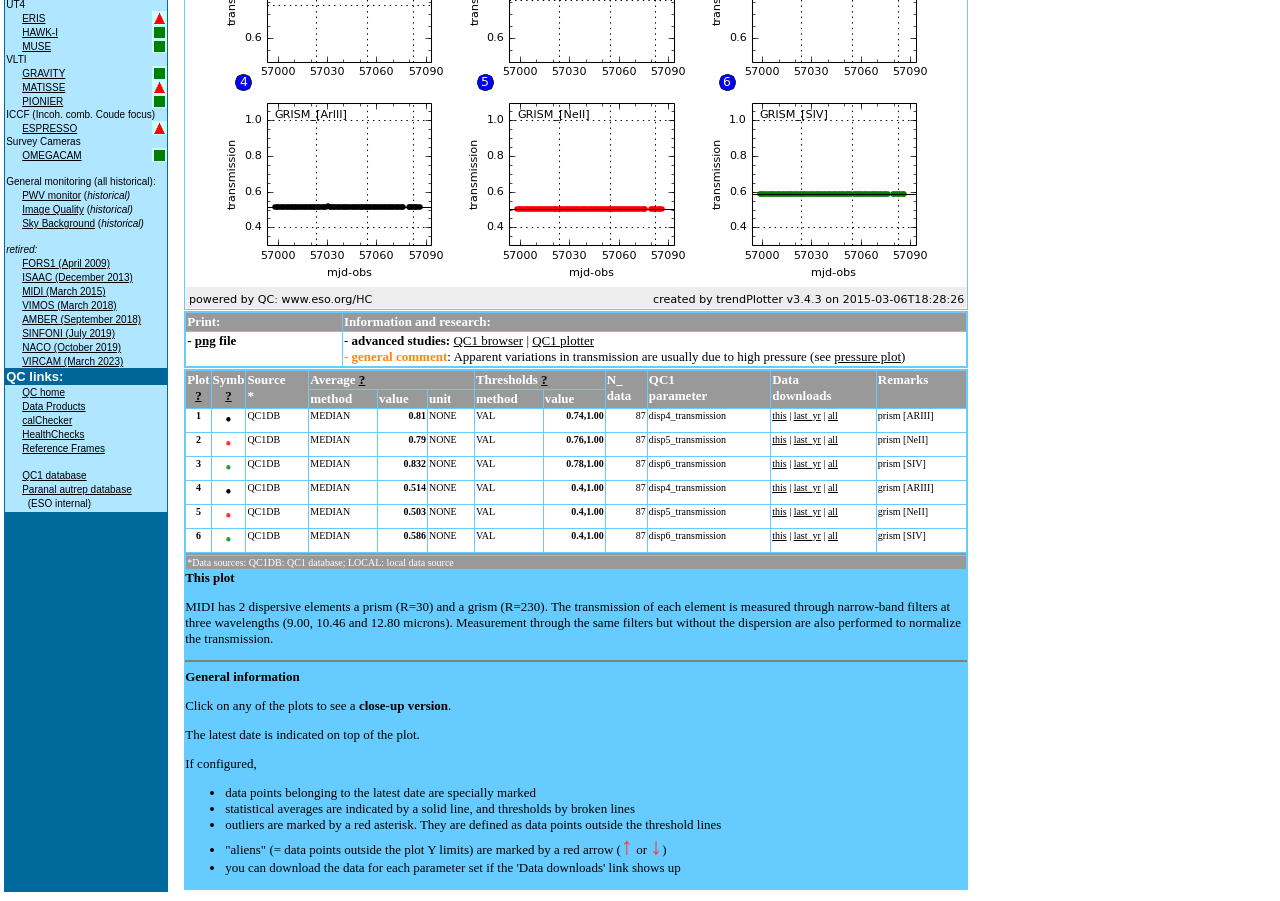Extract the bounding box coordinates of the UI element described: "PWV monitor". Provide the coordinates in the format [left, top, right, bottom] with values ranging from 0 to 1.

[0.017, 0.211, 0.063, 0.223]